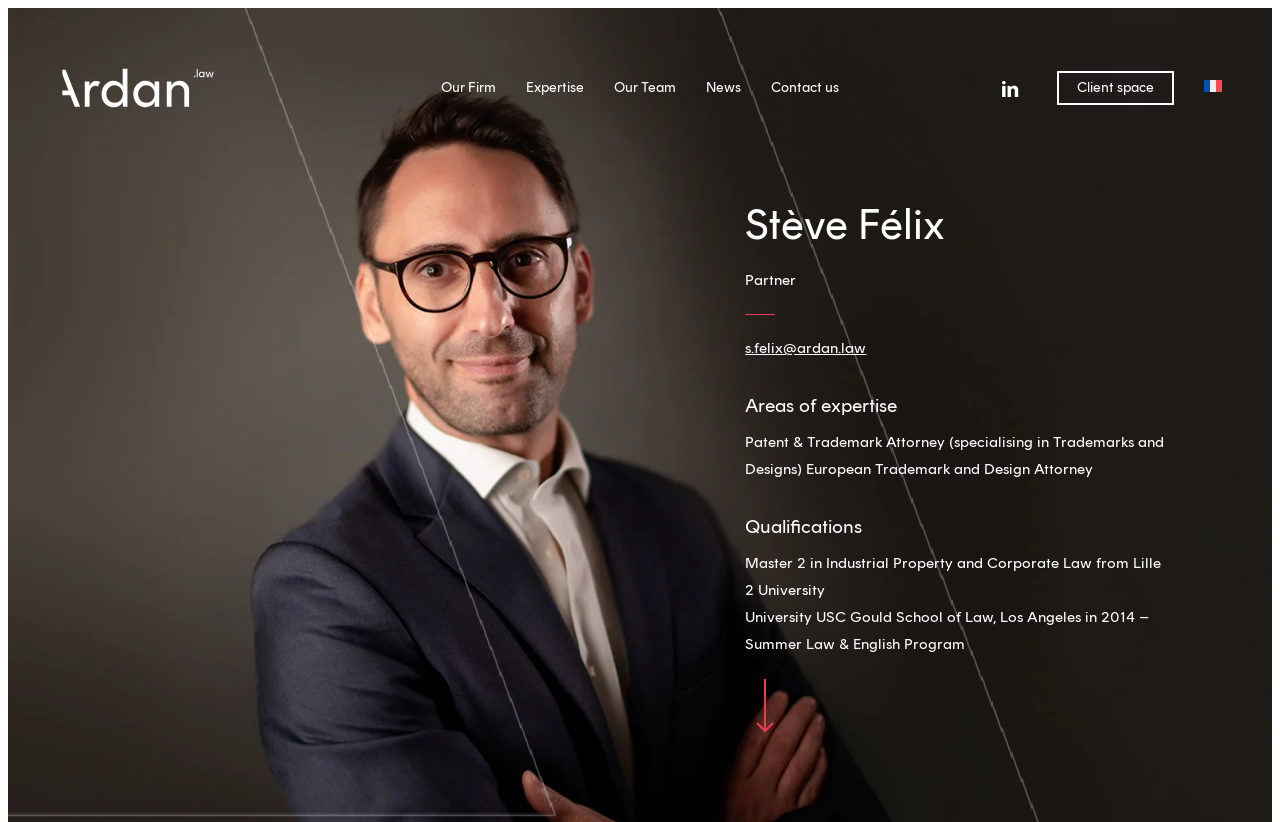What is the profession of Stève Félix?
Based on the visual, give a brief answer using one word or a short phrase.

Partner